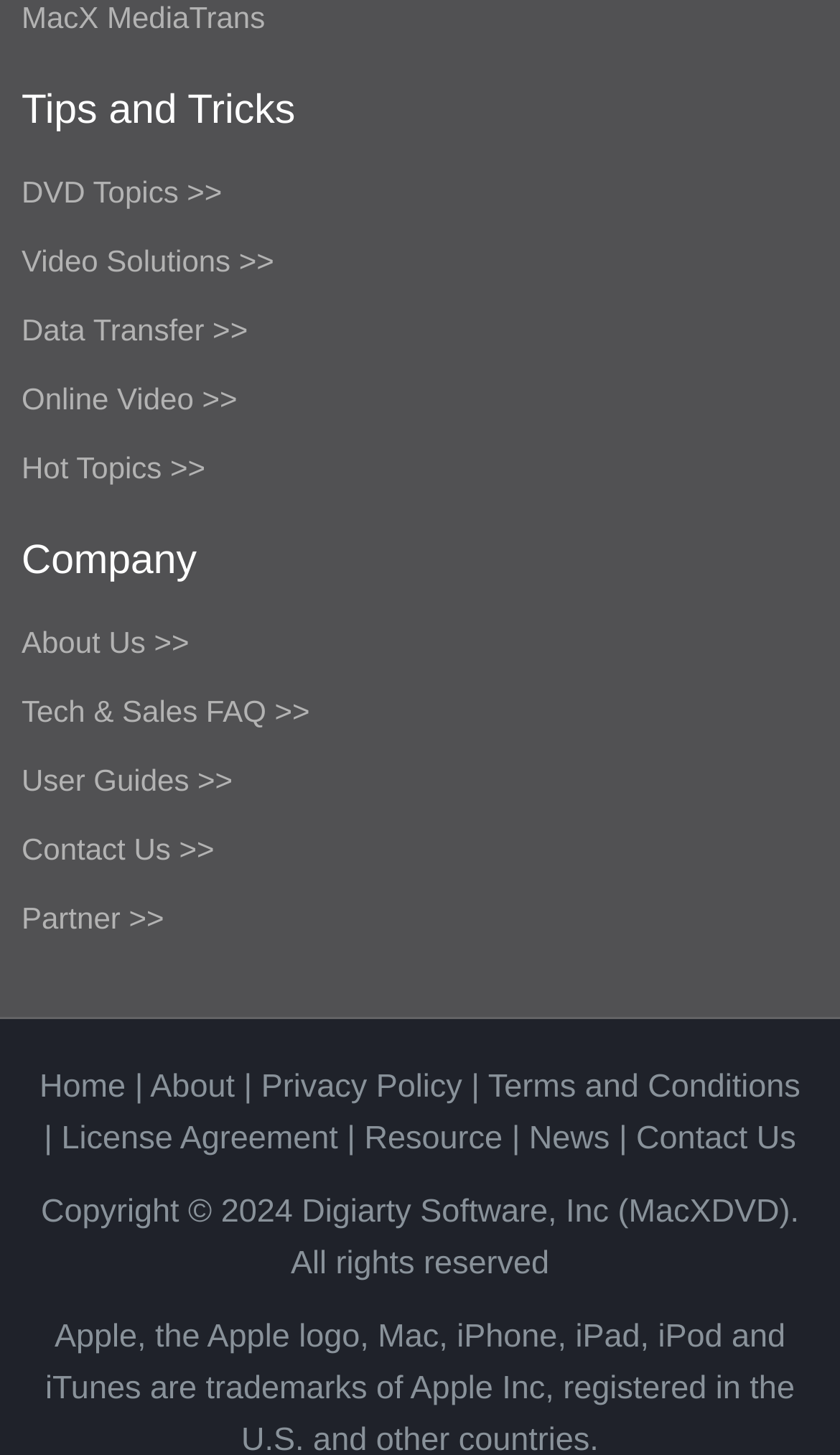Locate the bounding box coordinates of the clickable region to complete the following instruction: "Click on MacX MediaTrans."

[0.026, 0.0, 0.316, 0.024]